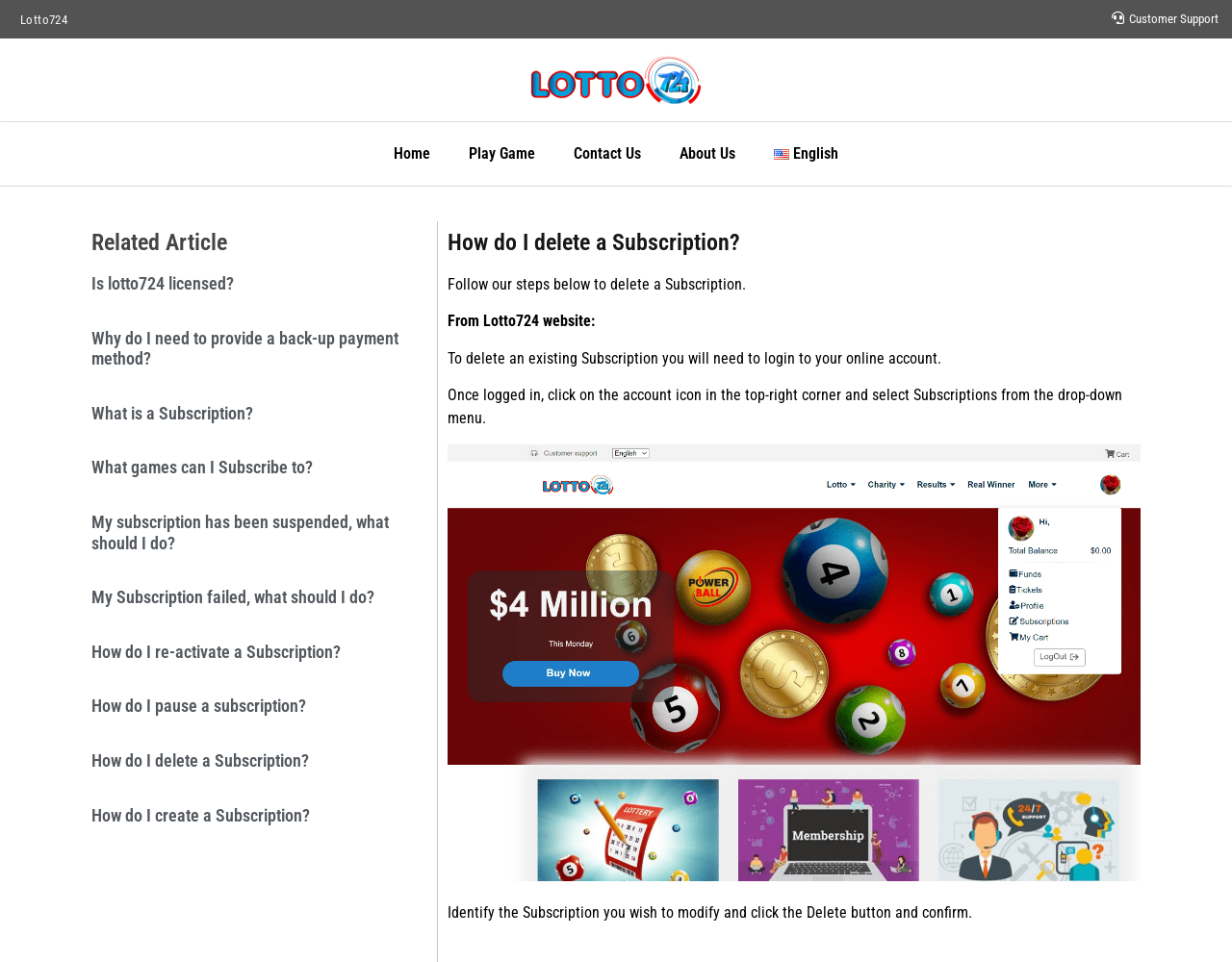Reply to the question with a single word or phrase:
What is the purpose of the webpage?

To provide instructions